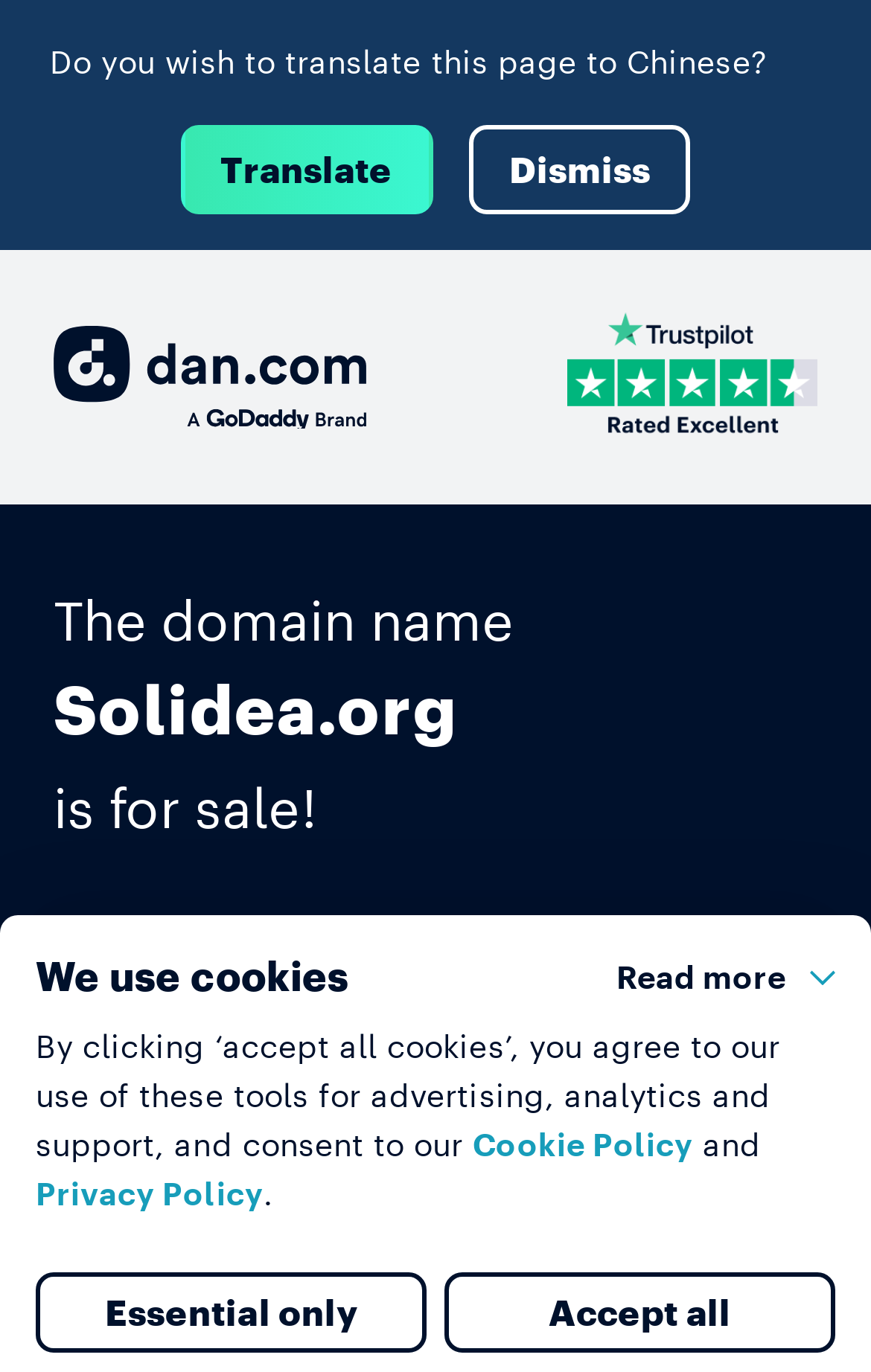What is the rating or review logo displayed?
Look at the image and answer the question using a single word or phrase.

Trustpilot logo